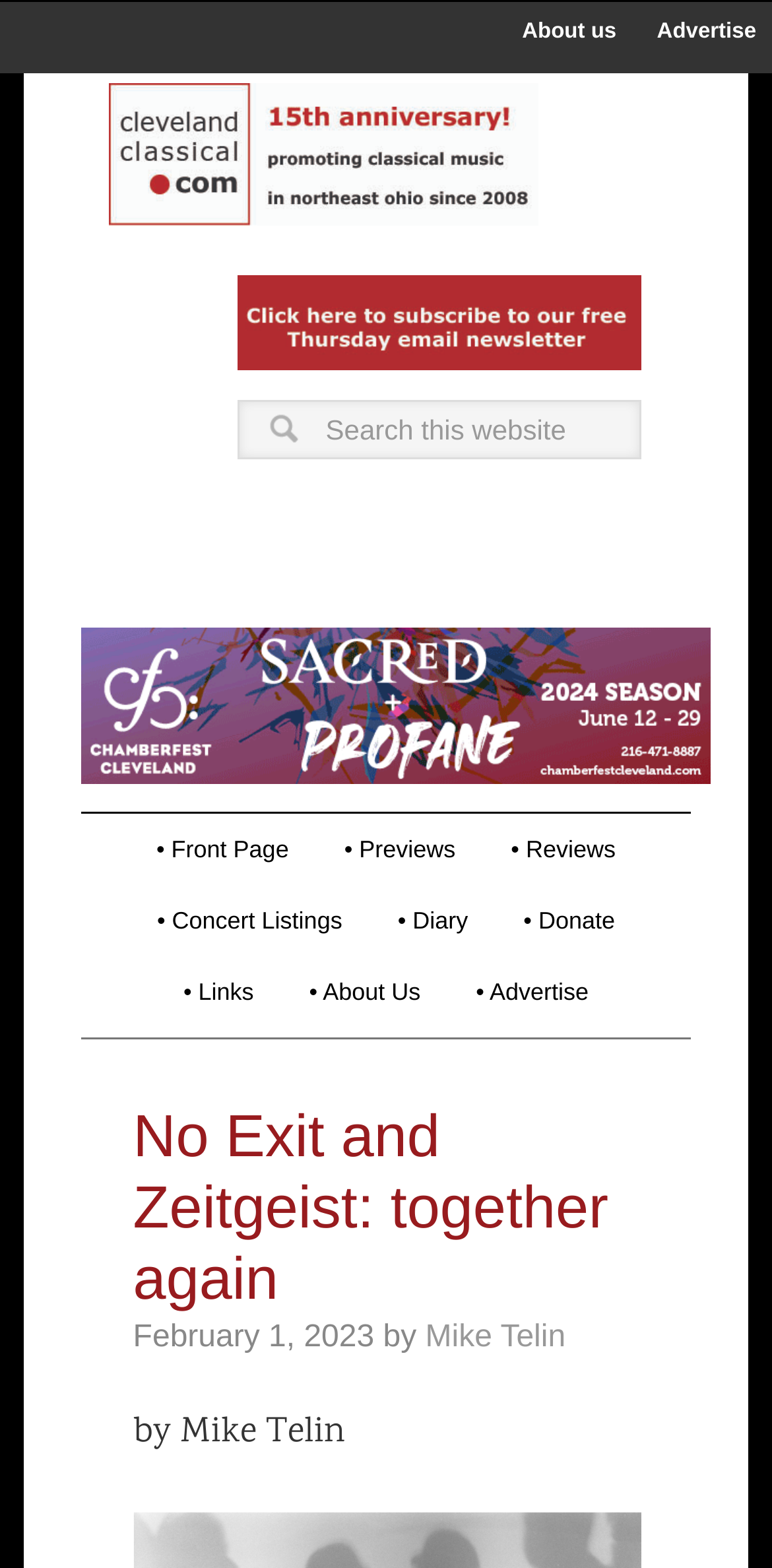Describe all the visual and textual components of the webpage comprehensively.

The webpage is an archive page for the No Exit New Music Ensemble, hosted on the Cleveland Classical website. At the top, there is a navigation bar with links to "About us" and "Advertise" on the right side. Below this, there is a header section with a logo image and a link to the Cleveland Classical website.

On the left side, there is a search bar with a search box and a "Search" button. Above the search bar, there is an advertisement image. On the right side, there is another advertisement image.

The main content area is divided into two sections. The top section has a series of links to different categories, including "Front Page", "Previews", "Reviews", "Concert Listings", "Diary", "Donate", "Links", "About Us", and "Advertise". The bottom section has a header with the title "No Exit and Zeitgeist: together again" and a link to the article. Below the title, there is a timestamp indicating that the article was published on February 1, 2023, and the author's name, Mike Telin.